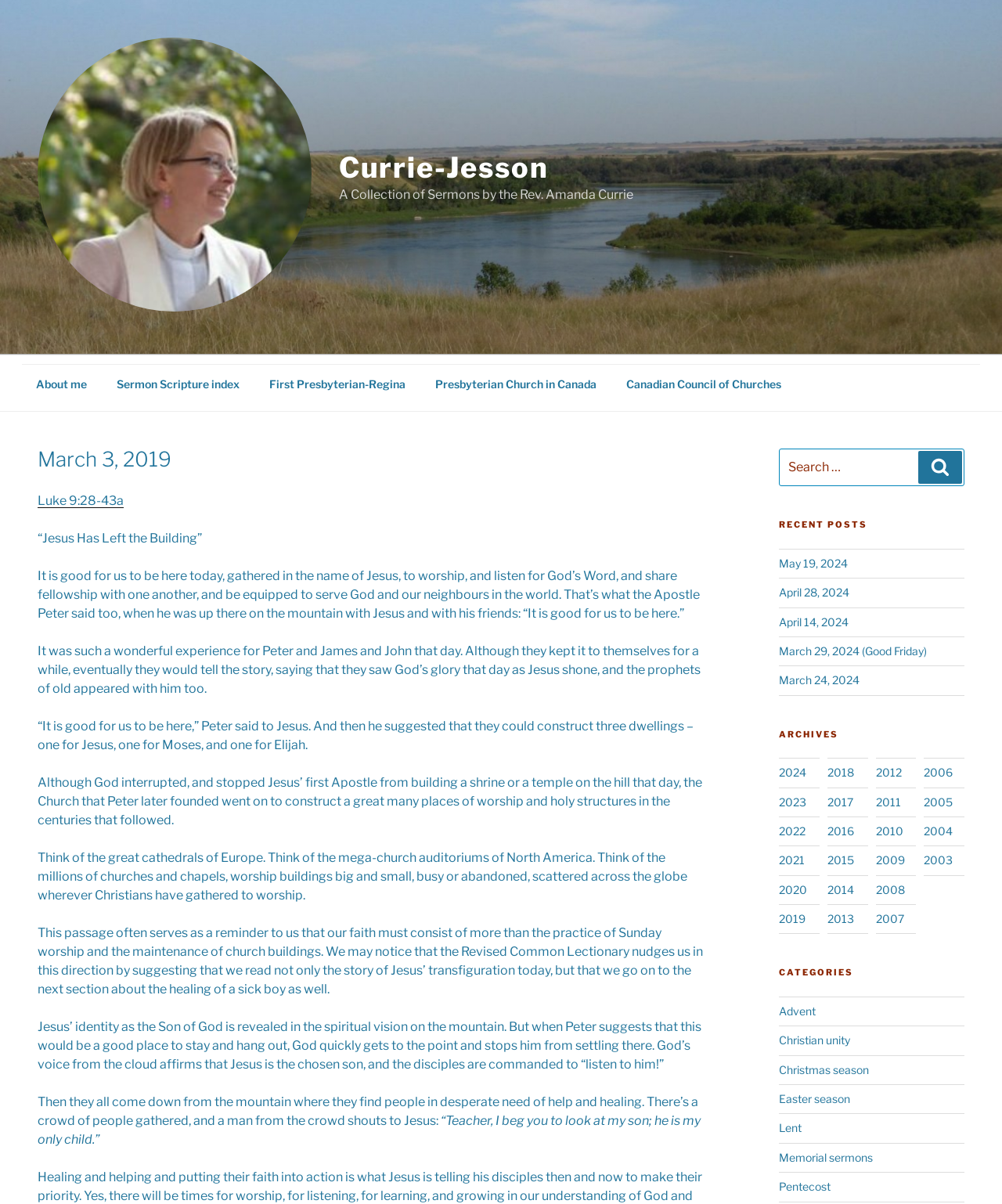What is the scripture reference for the sermon?
Your answer should be a single word or phrase derived from the screenshot.

Luke 9:28-43a